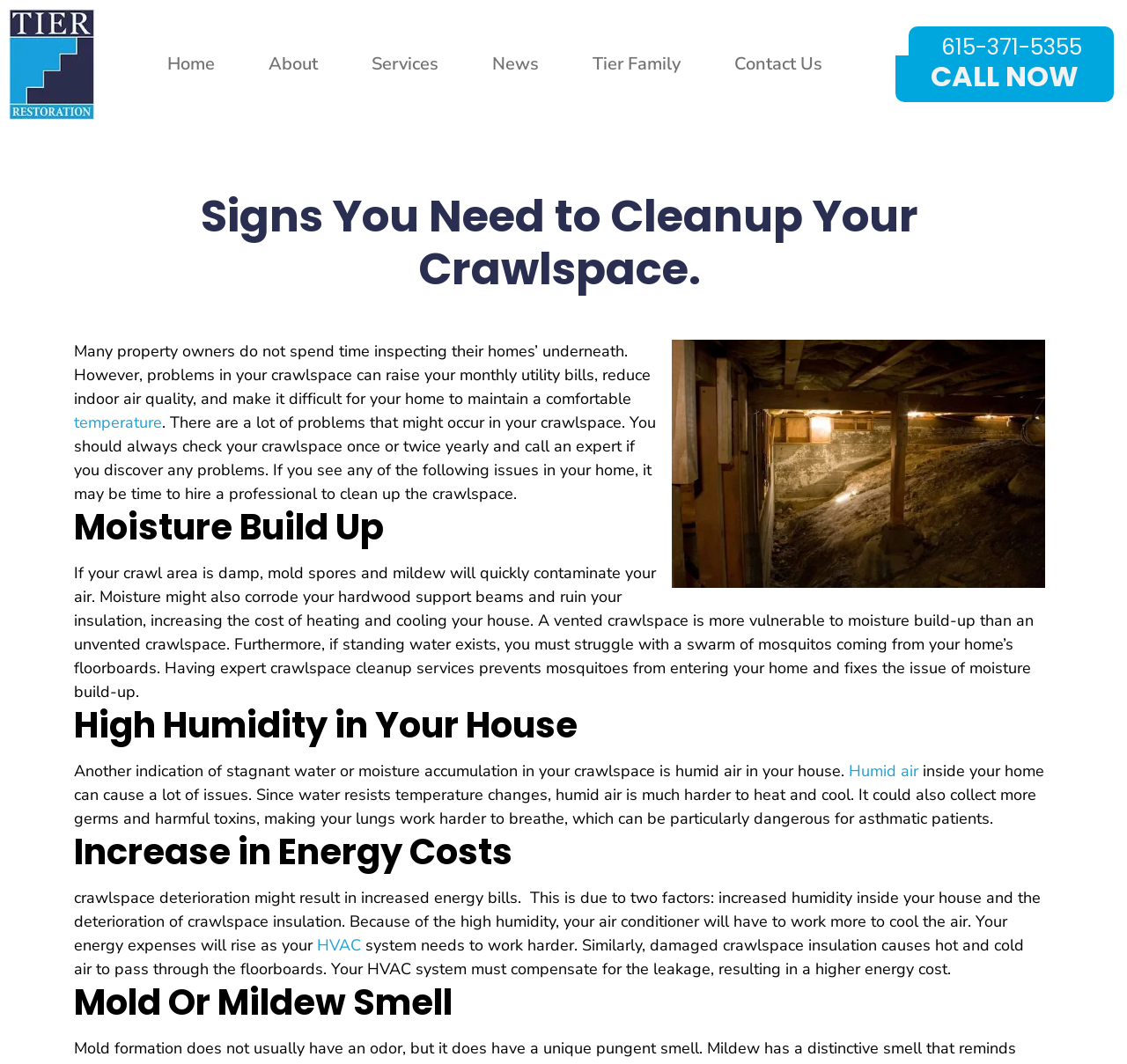What is a potential consequence of mold formation in a crawlspace?
Answer the question with a single word or phrase, referring to the image.

Unique pungent smell